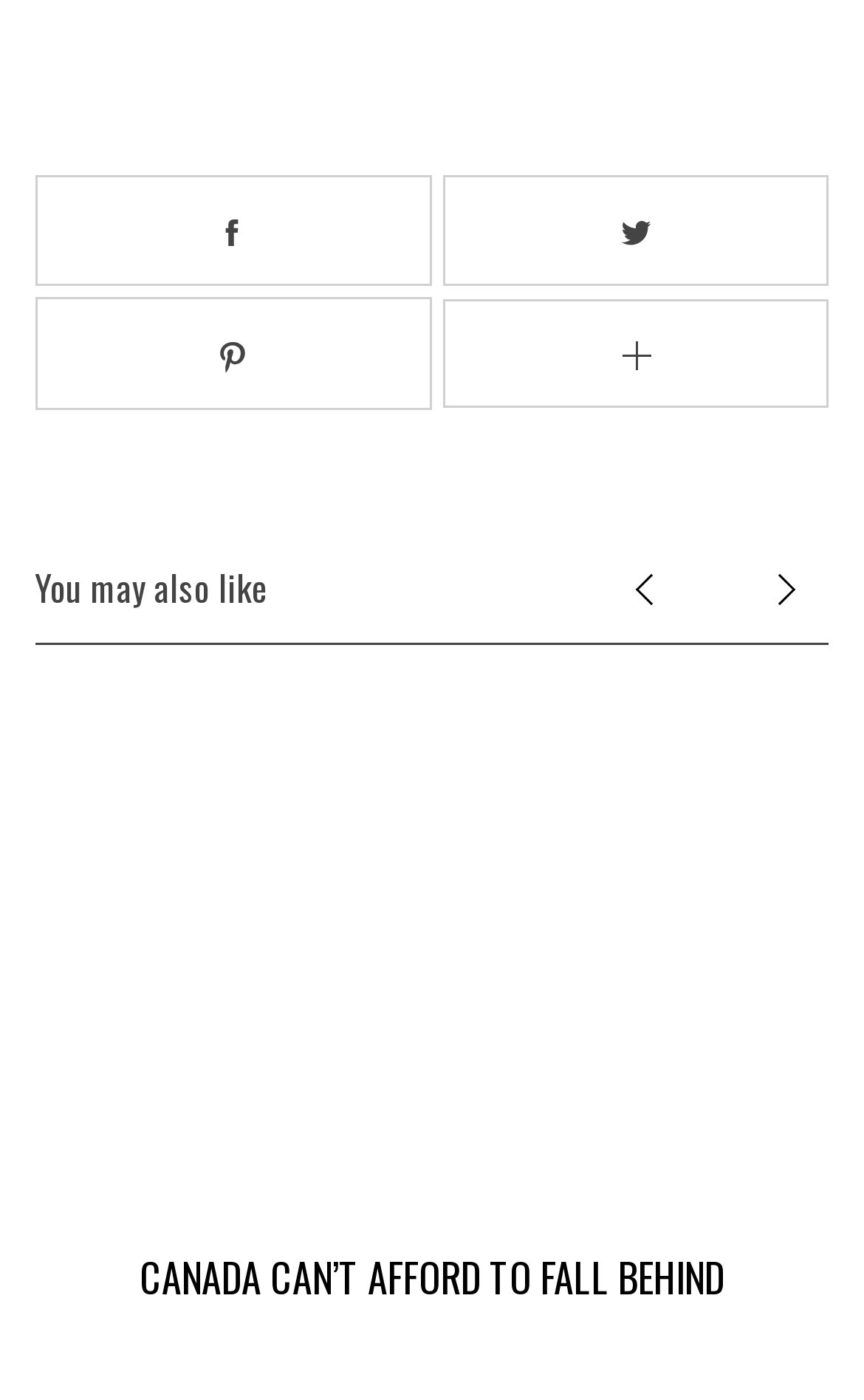Bounding box coordinates are specified in the format (top-left x, top-left y, bottom-right x, bottom-right y). All values are floating point numbers bounded between 0 and 1. Please provide the bounding box coordinate of the region this sentence describes: Pinterest

[0.04, 0.213, 0.5, 0.292]